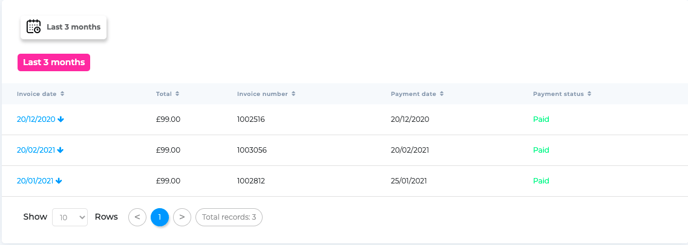Please study the image and answer the question comprehensively:
What is the payment status of all listed invoices?

The 'Payment Status' column in the table indicates the payment status of each invoice, and it is clearly marked as 'Paid' in green text for all listed invoices, confirming the completion of payment for each invoice.